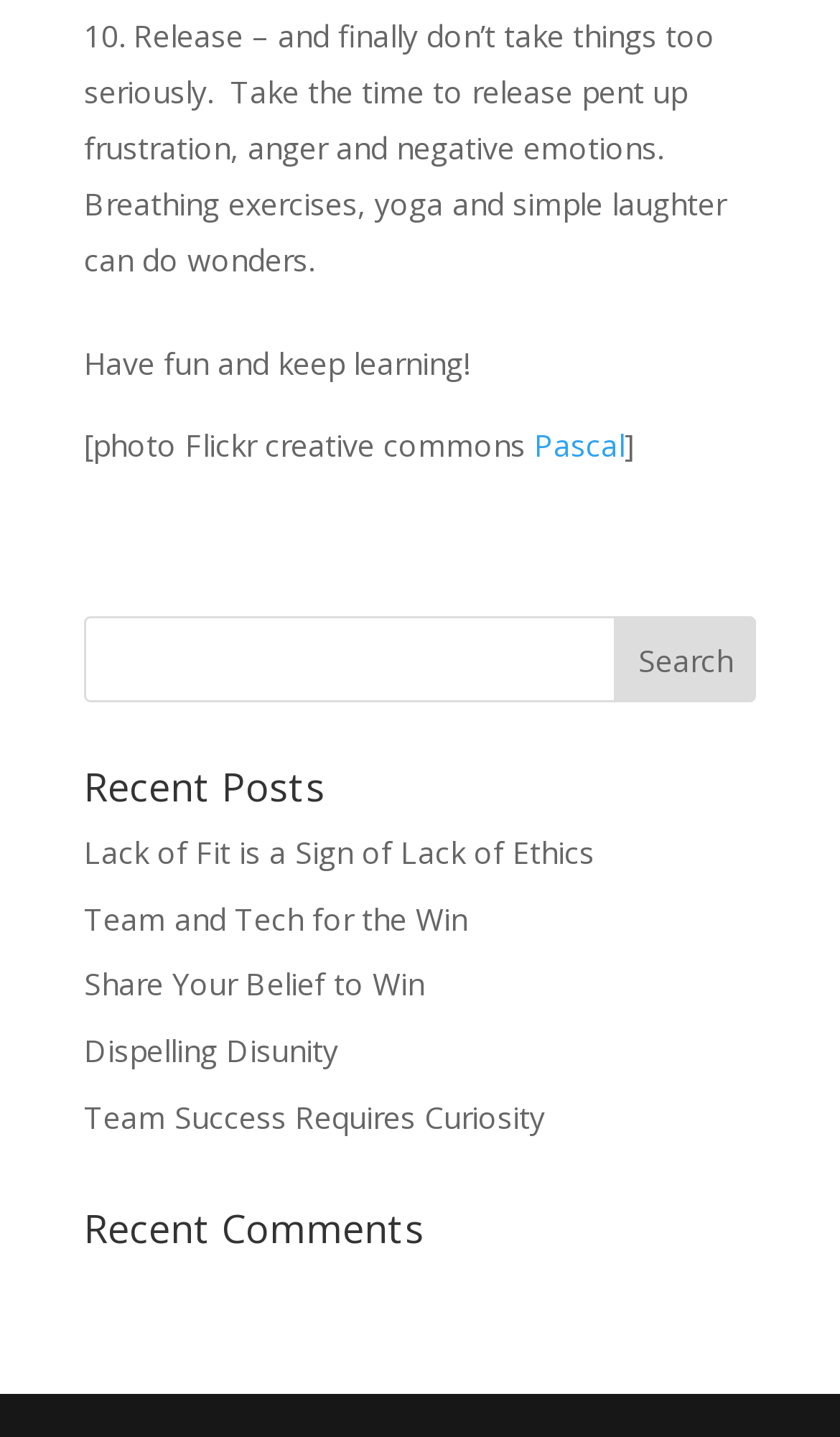How many recent posts are listed?
Based on the screenshot, answer the question with a single word or phrase.

5